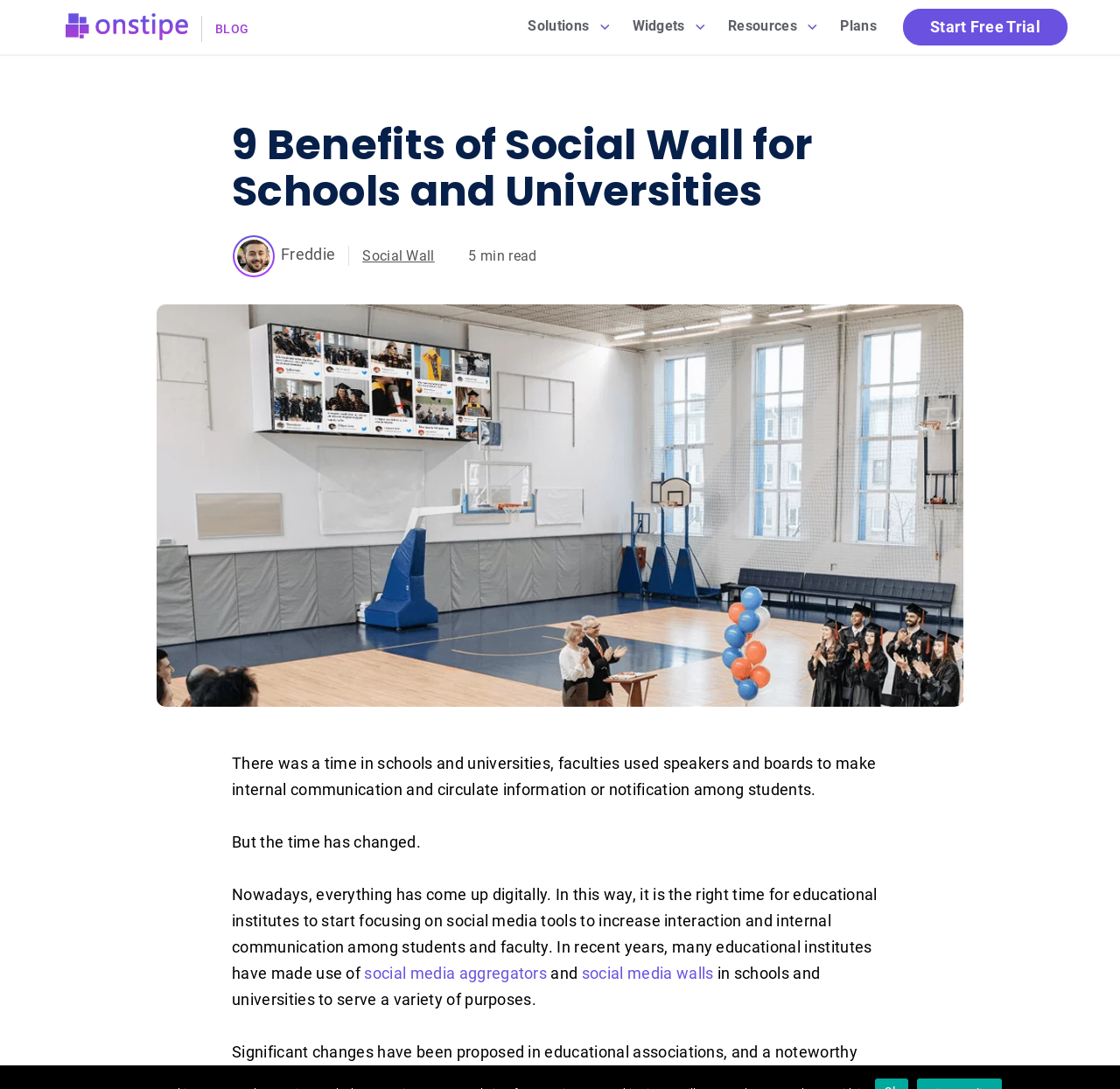Locate the bounding box coordinates of the UI element described by: "social media aggregators". Provide the coordinates as four float numbers between 0 and 1, formatted as [left, top, right, bottom].

[0.325, 0.885, 0.488, 0.902]